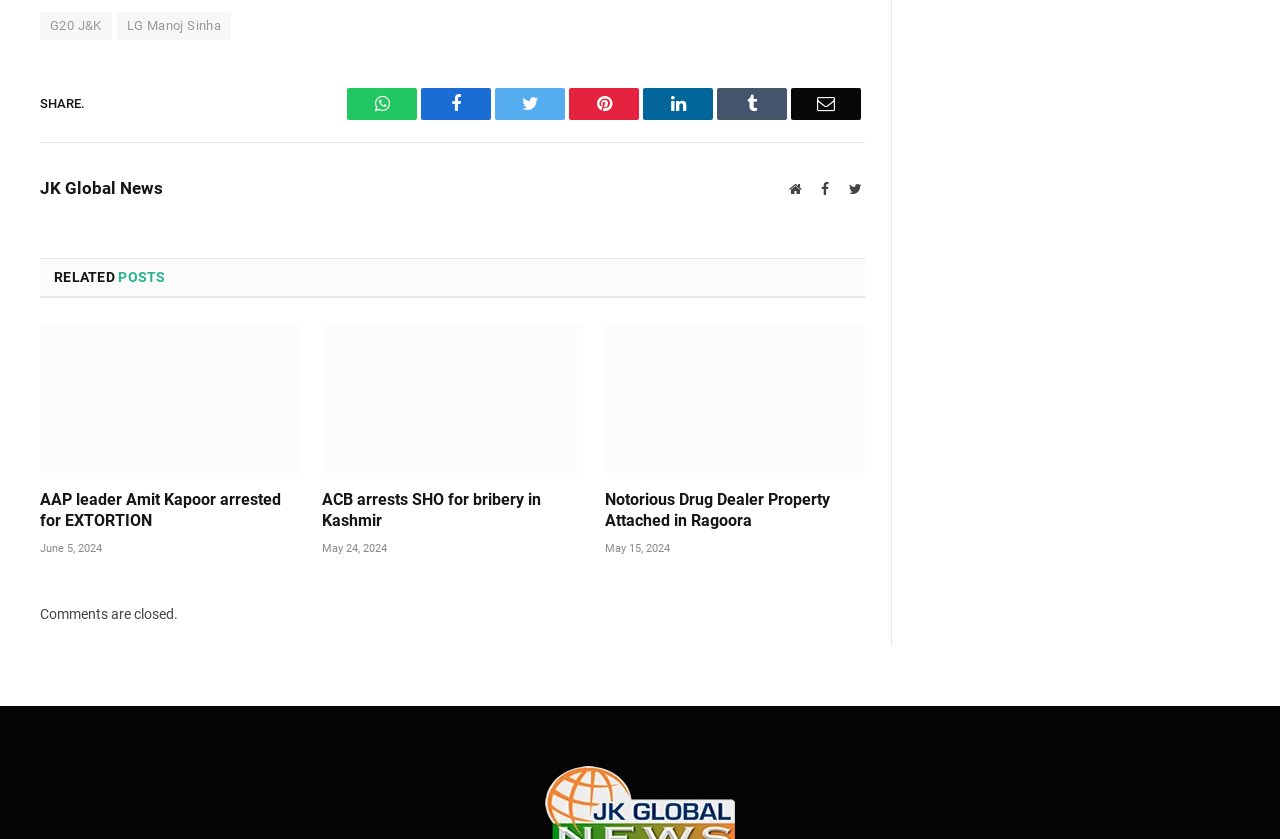Find the bounding box coordinates of the element to click in order to complete this instruction: "go to home page". The bounding box coordinates must be four float numbers between 0 and 1, denoted as [left, top, right, bottom].

None